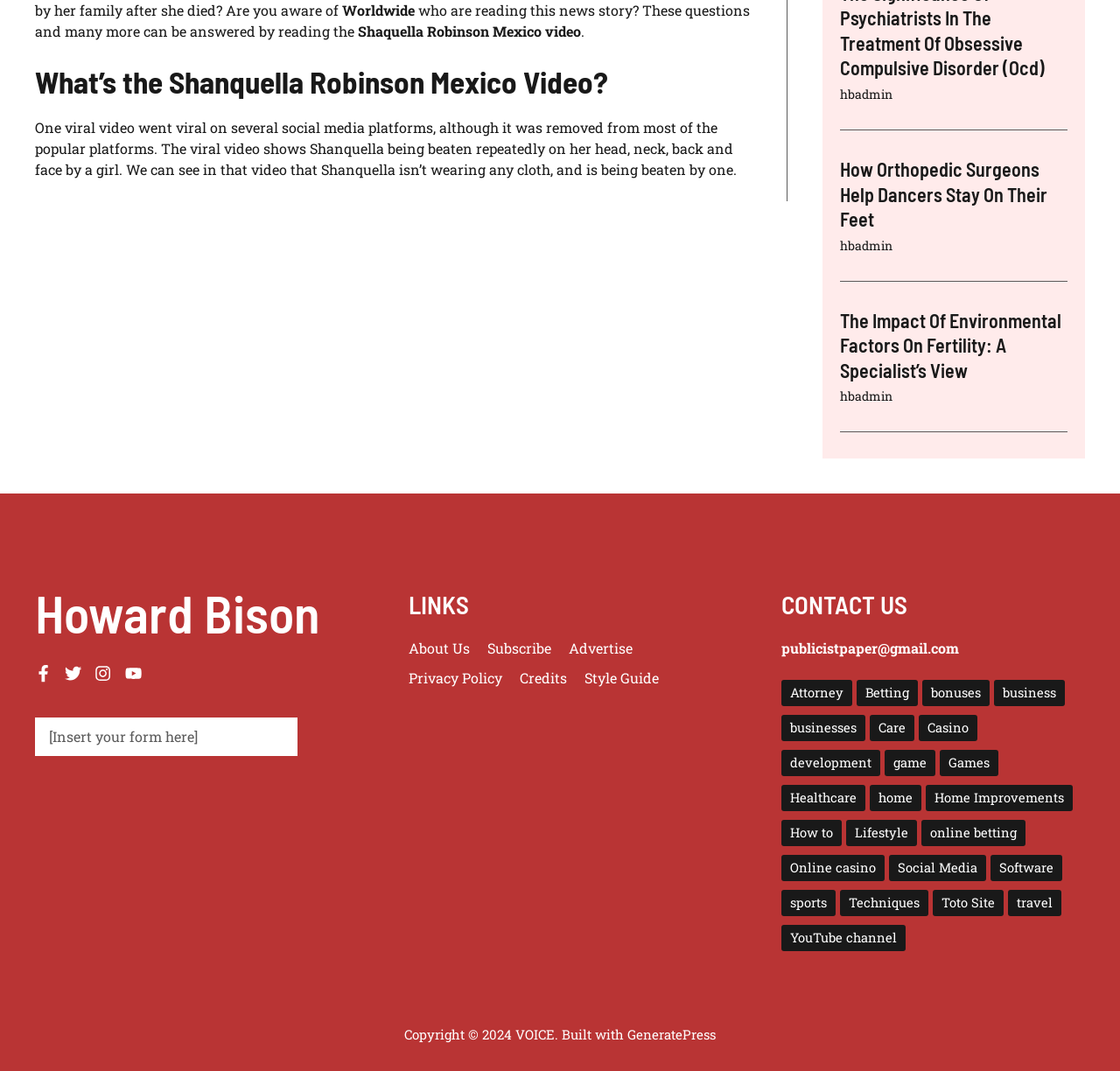Bounding box coordinates are given in the format (top-left x, top-left y, bottom-right x, bottom-right y). All values should be floating point numbers between 0 and 1. Provide the bounding box coordinate for the UI element described as: hbadmin

[0.75, 0.08, 0.797, 0.096]